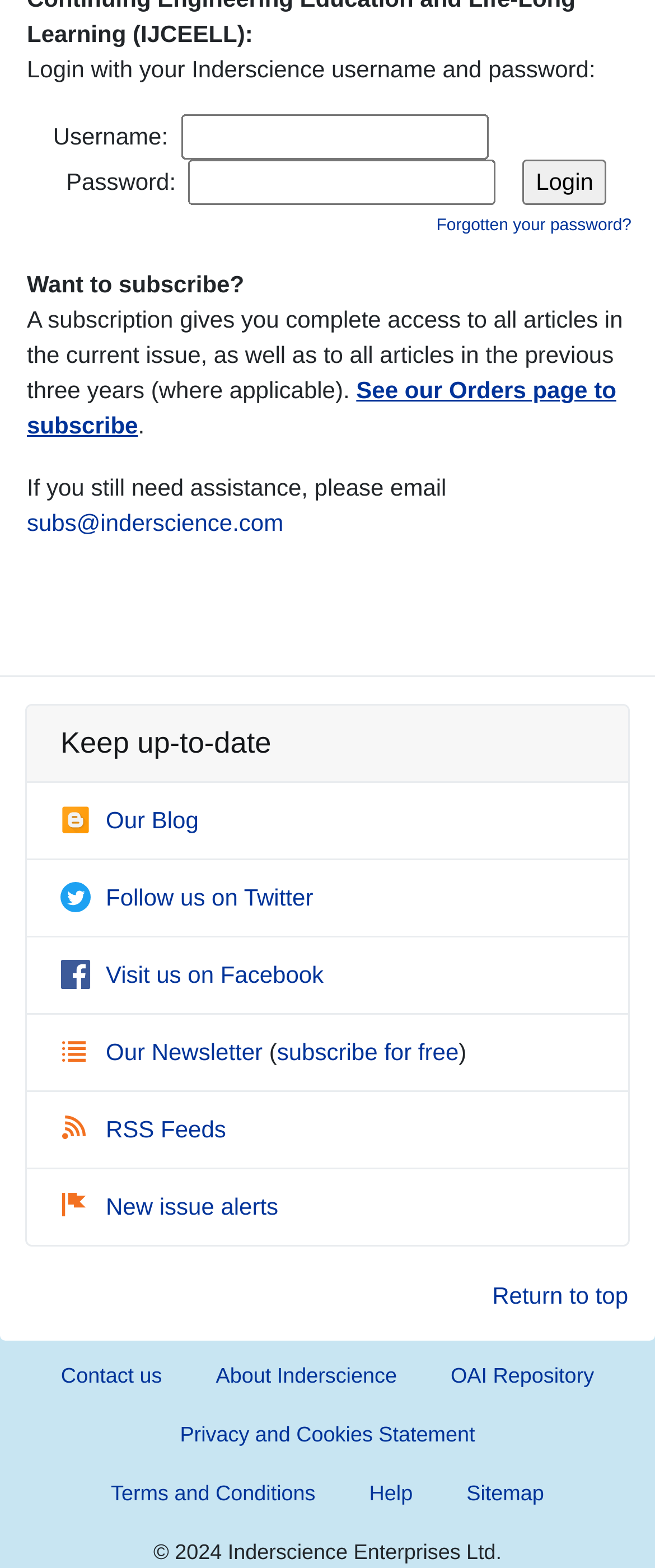Identify the bounding box coordinates for the region to click in order to carry out this instruction: "Enter username". Provide the coordinates using four float numbers between 0 and 1, formatted as [left, top, right, bottom].

[0.276, 0.073, 0.746, 0.102]